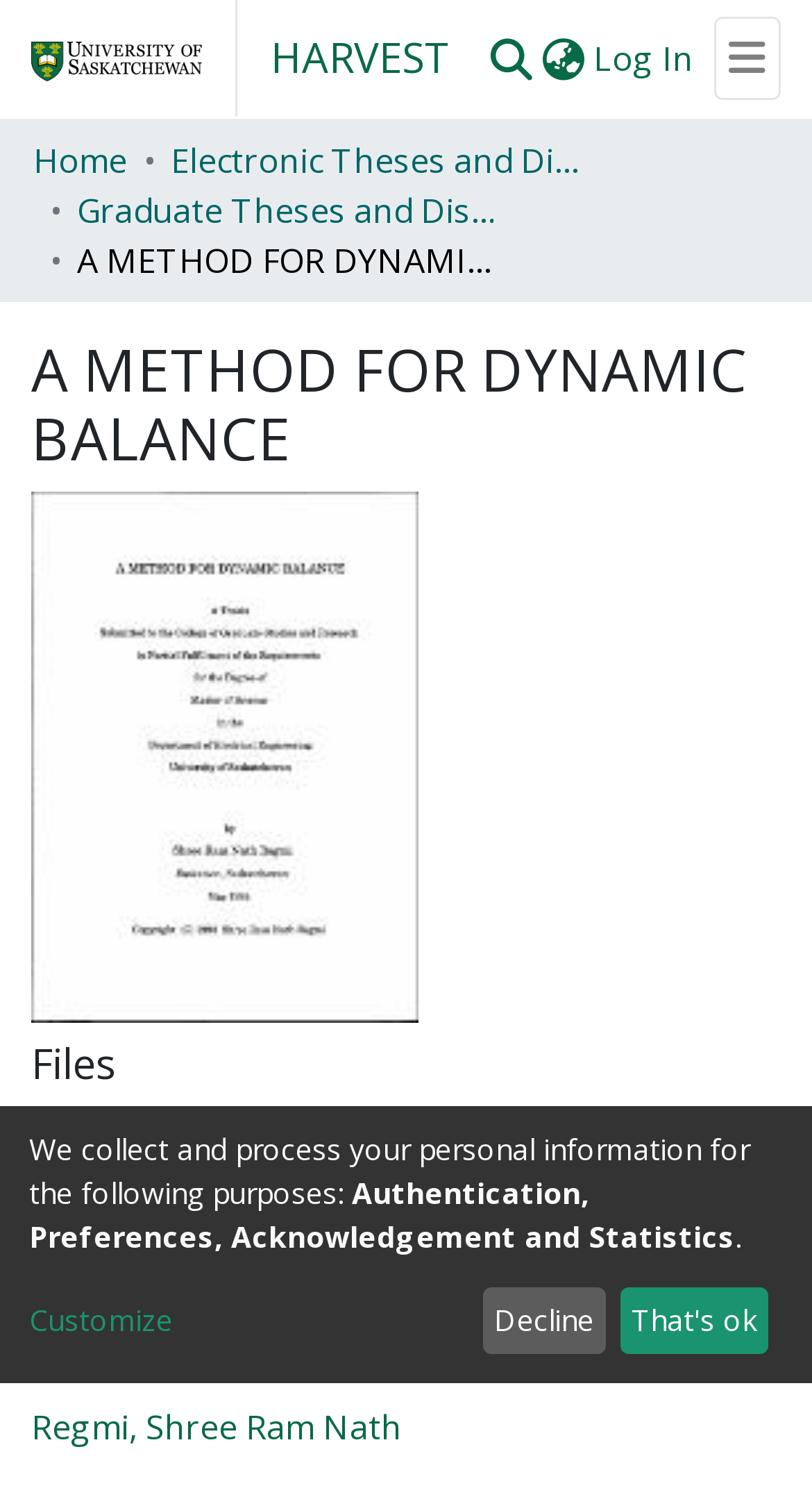What is the date of the thesis?
Look at the image and respond with a single word or a short phrase.

1993-05